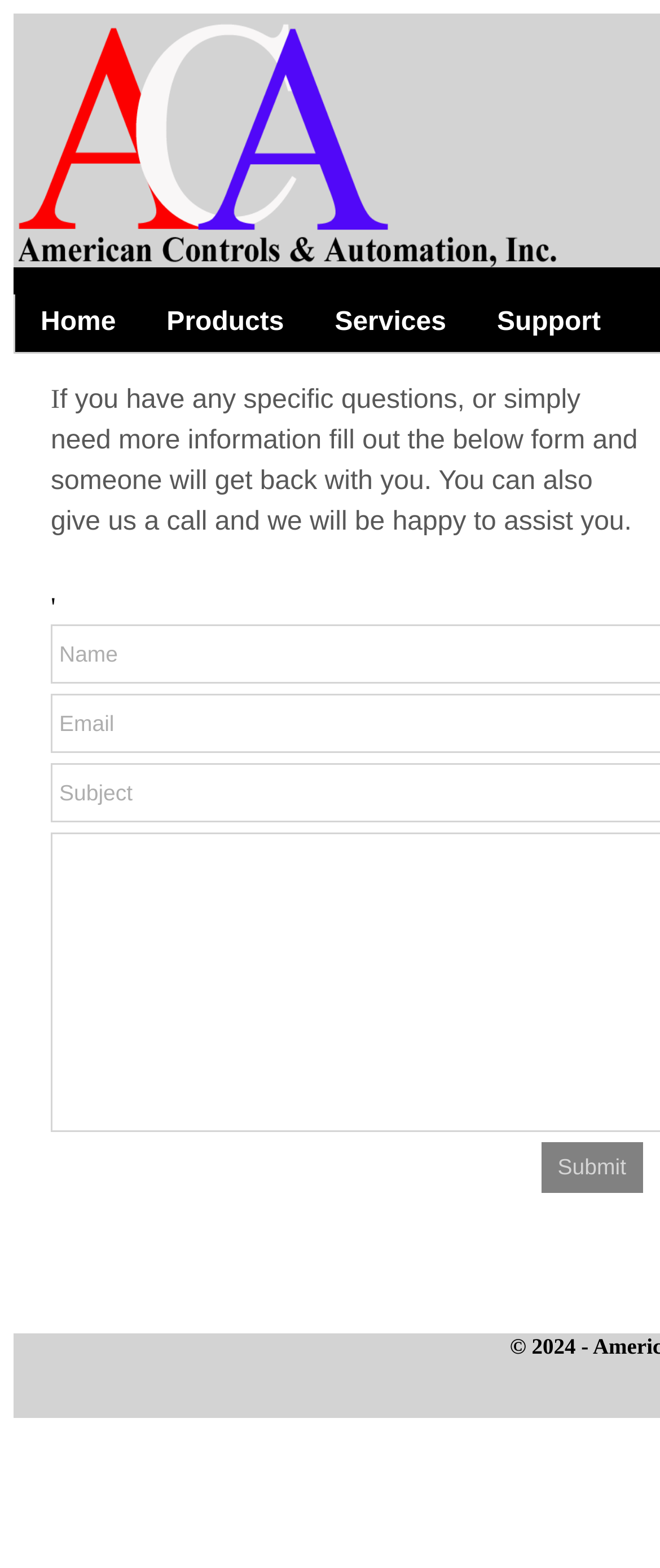What is the position of the image on the page?
Using the image as a reference, answer the question in detail.

Based on the bounding box coordinates of the image element, [0.028, 0.012, 0.882, 0.178], it is located at the top left of the page.